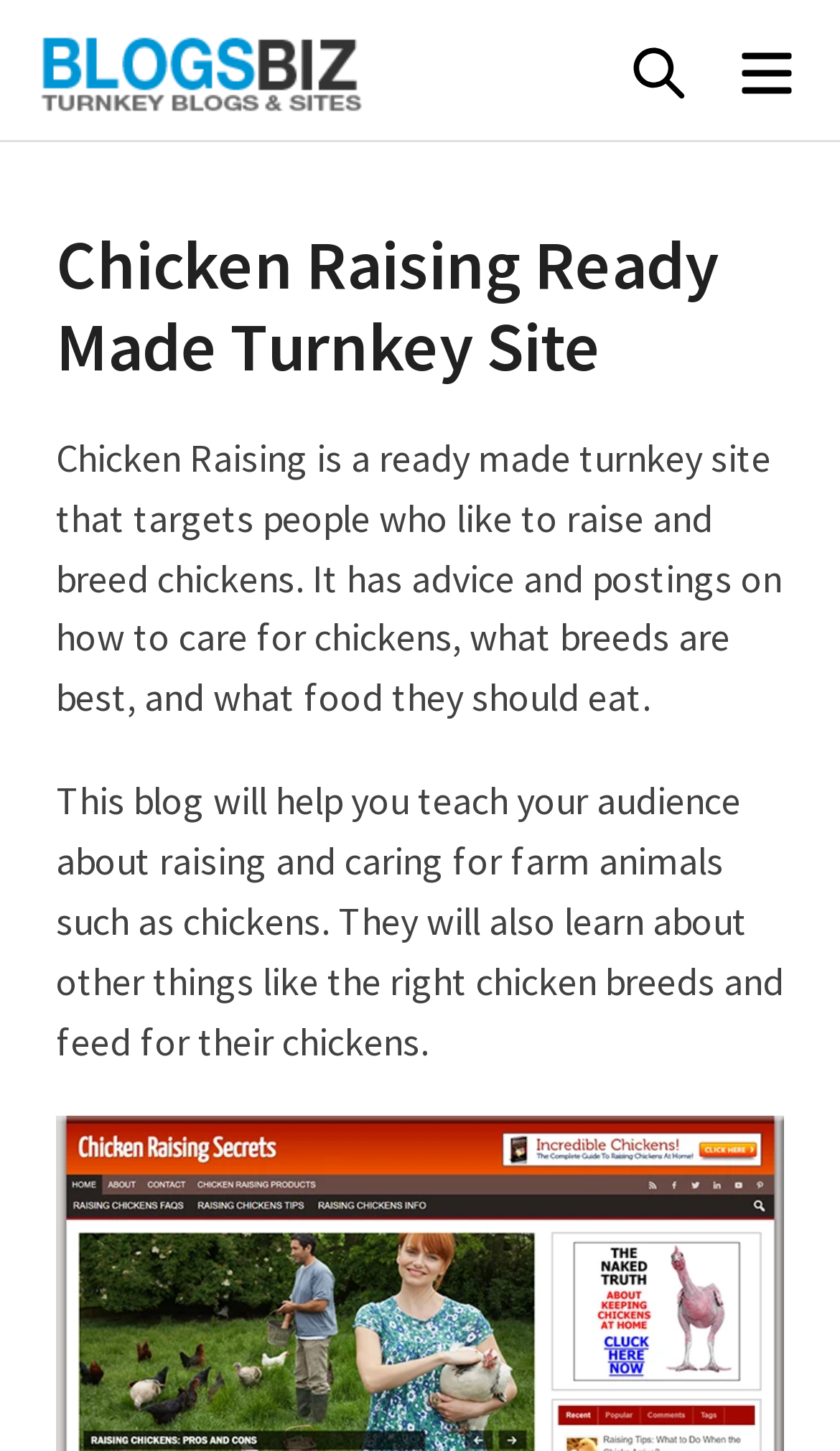Give a one-word or phrase response to the following question: What is the tone of the website?

Informative